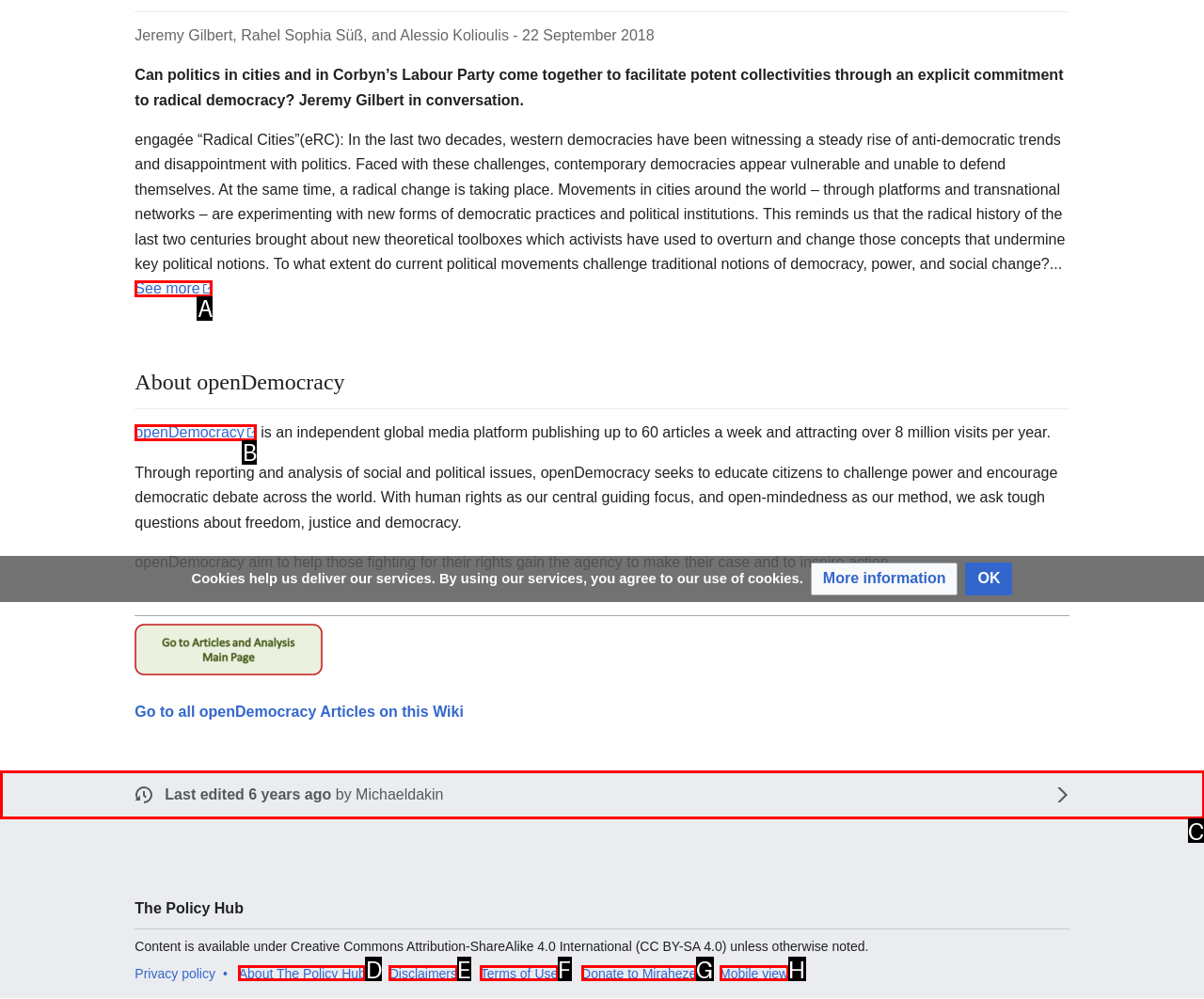Identify the HTML element that best matches the description: Donate to Miraheze. Provide your answer by selecting the corresponding letter from the given options.

G